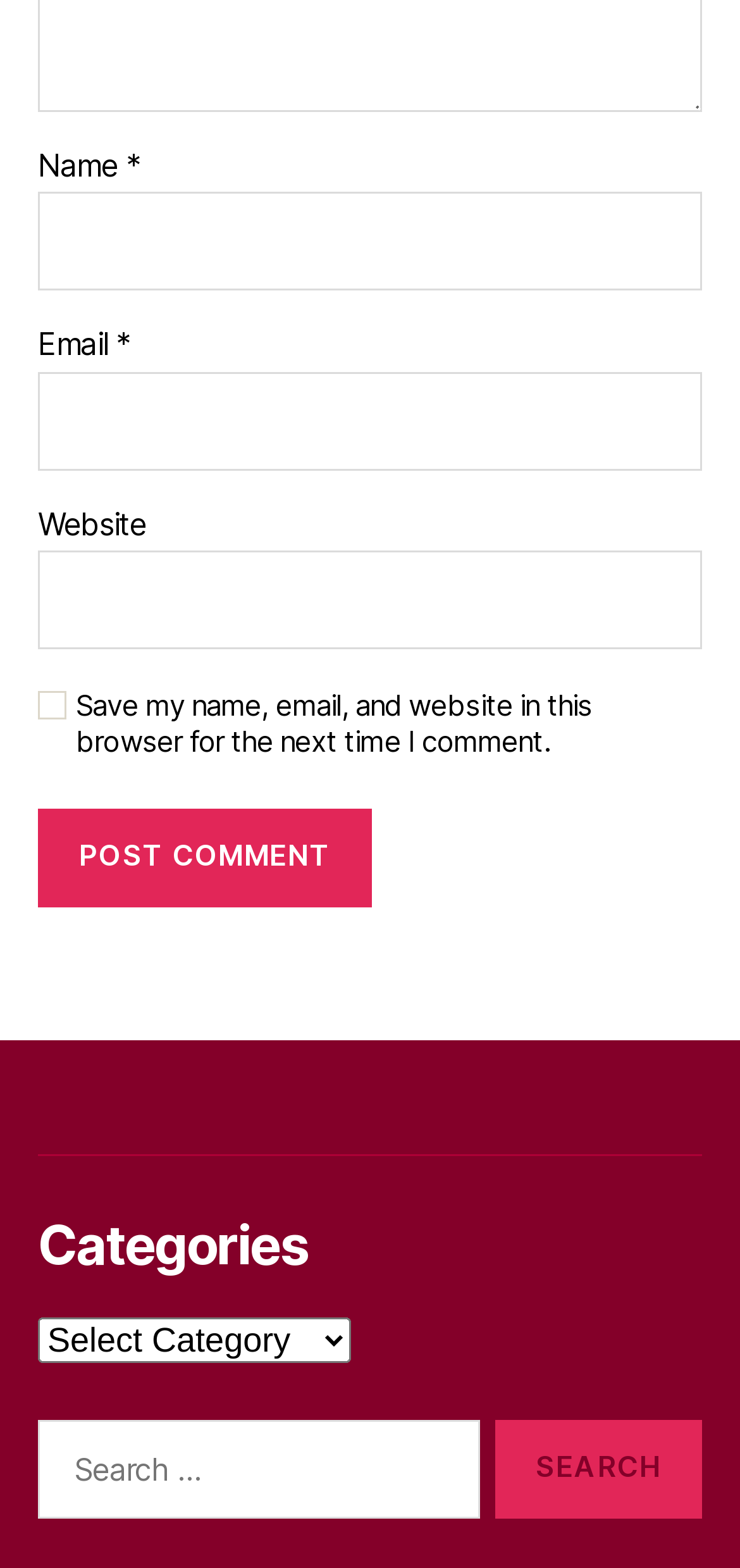Pinpoint the bounding box coordinates of the area that should be clicked to complete the following instruction: "Input your email". The coordinates must be given as four float numbers between 0 and 1, i.e., [left, top, right, bottom].

[0.051, 0.237, 0.949, 0.3]